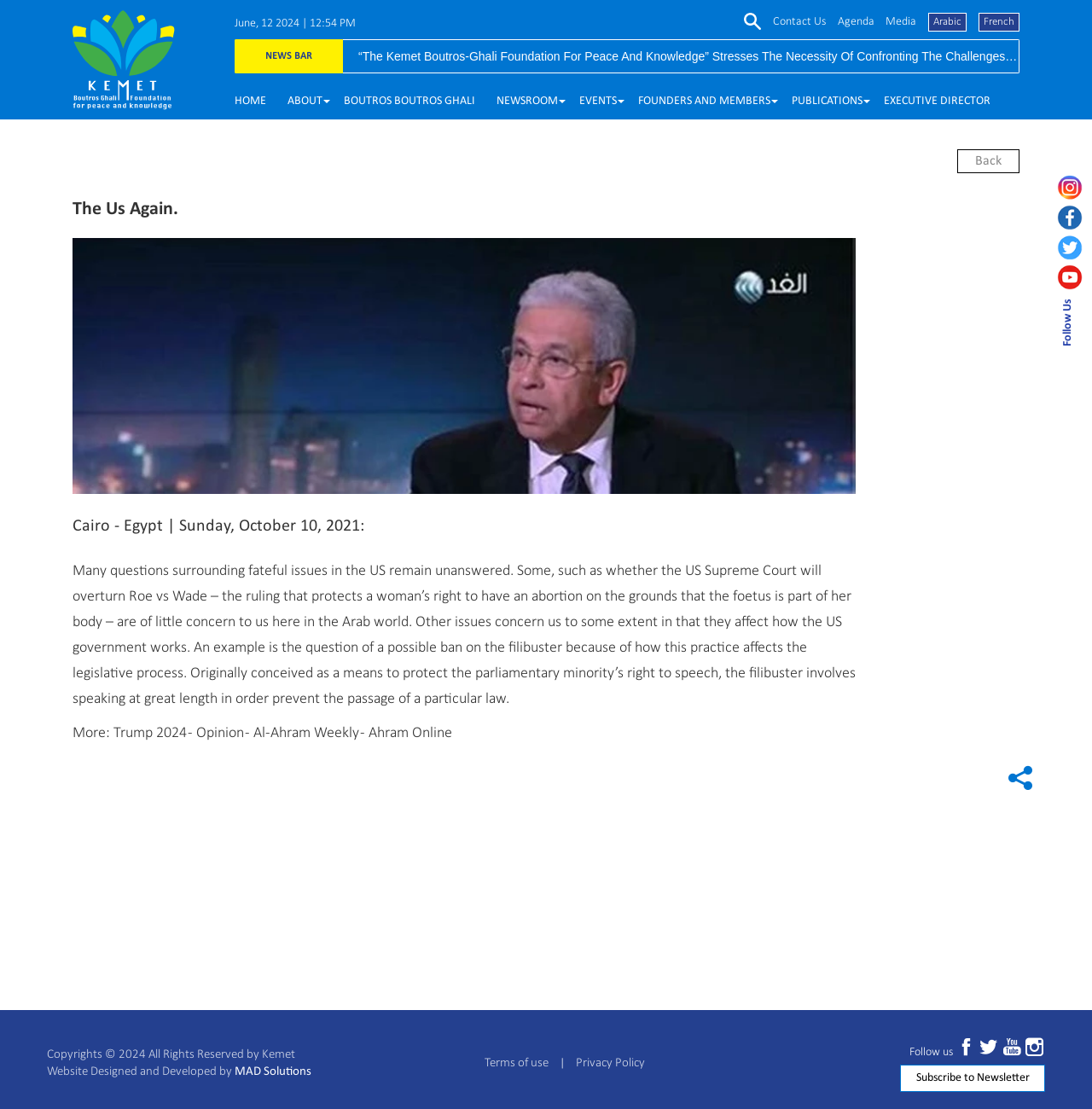What is the name of the foundation?
Offer a detailed and exhaustive answer to the question.

The name of the foundation can be found in the title of the webpage, which is 'The Us Again. | Kemet Boutros Ghali Foundation'. This suggests that the webpage is related to the Kemet Boutros-Ghali Foundation.